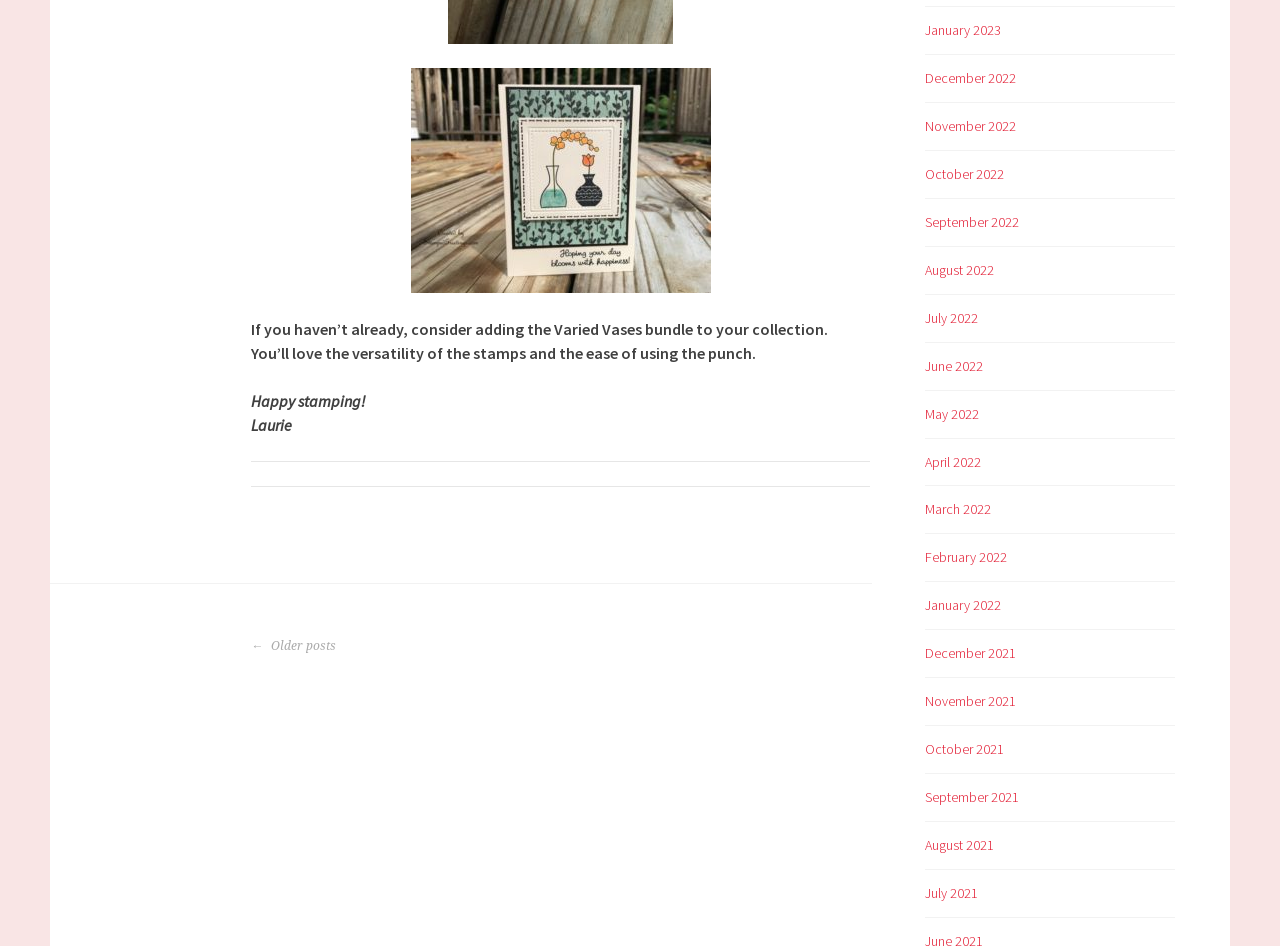Respond concisely with one word or phrase to the following query:
What is the topic of the current post?

Varied Vases bundle